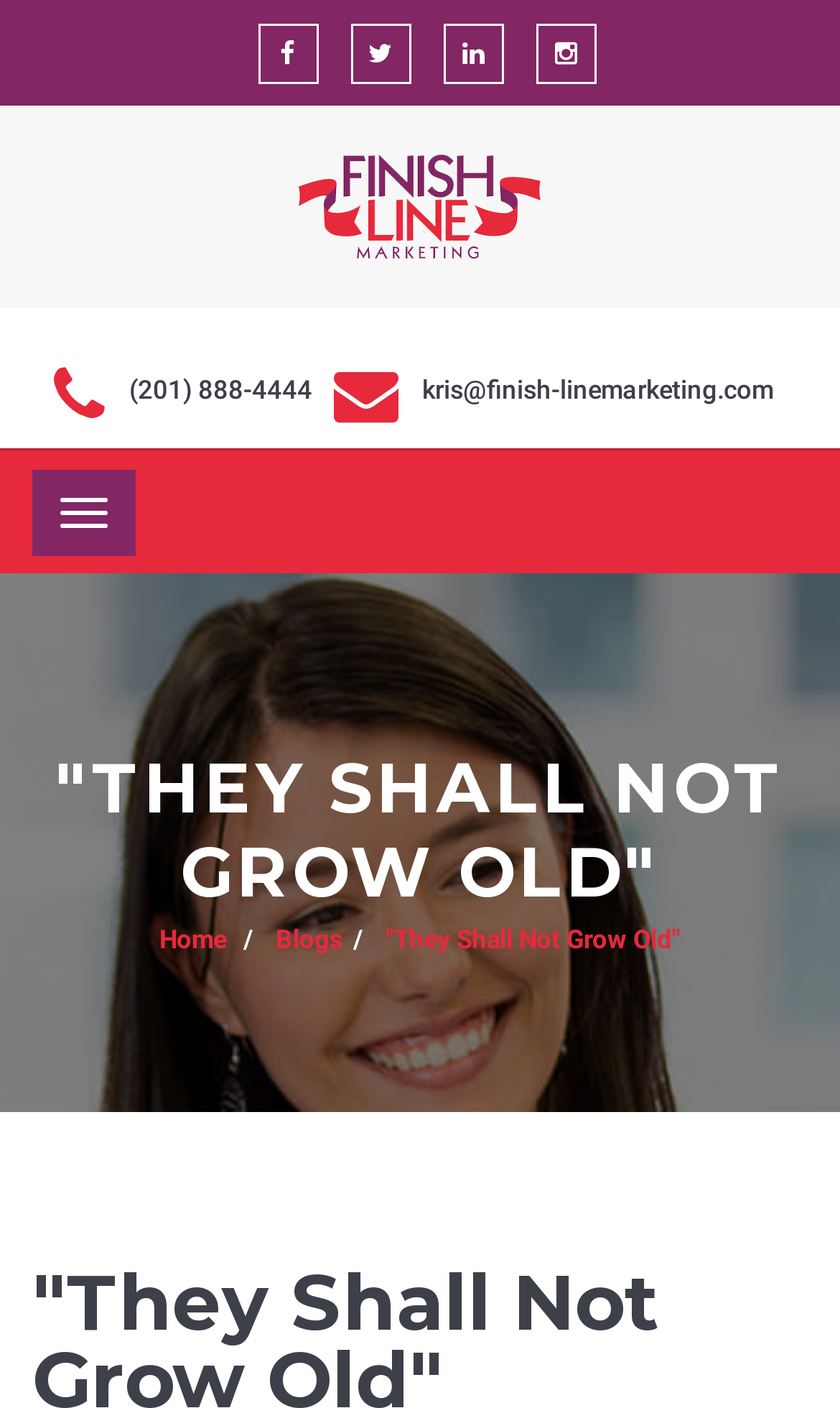What is the title of the video?
Using the visual information, reply with a single word or short phrase.

They Shall Not Grow Old